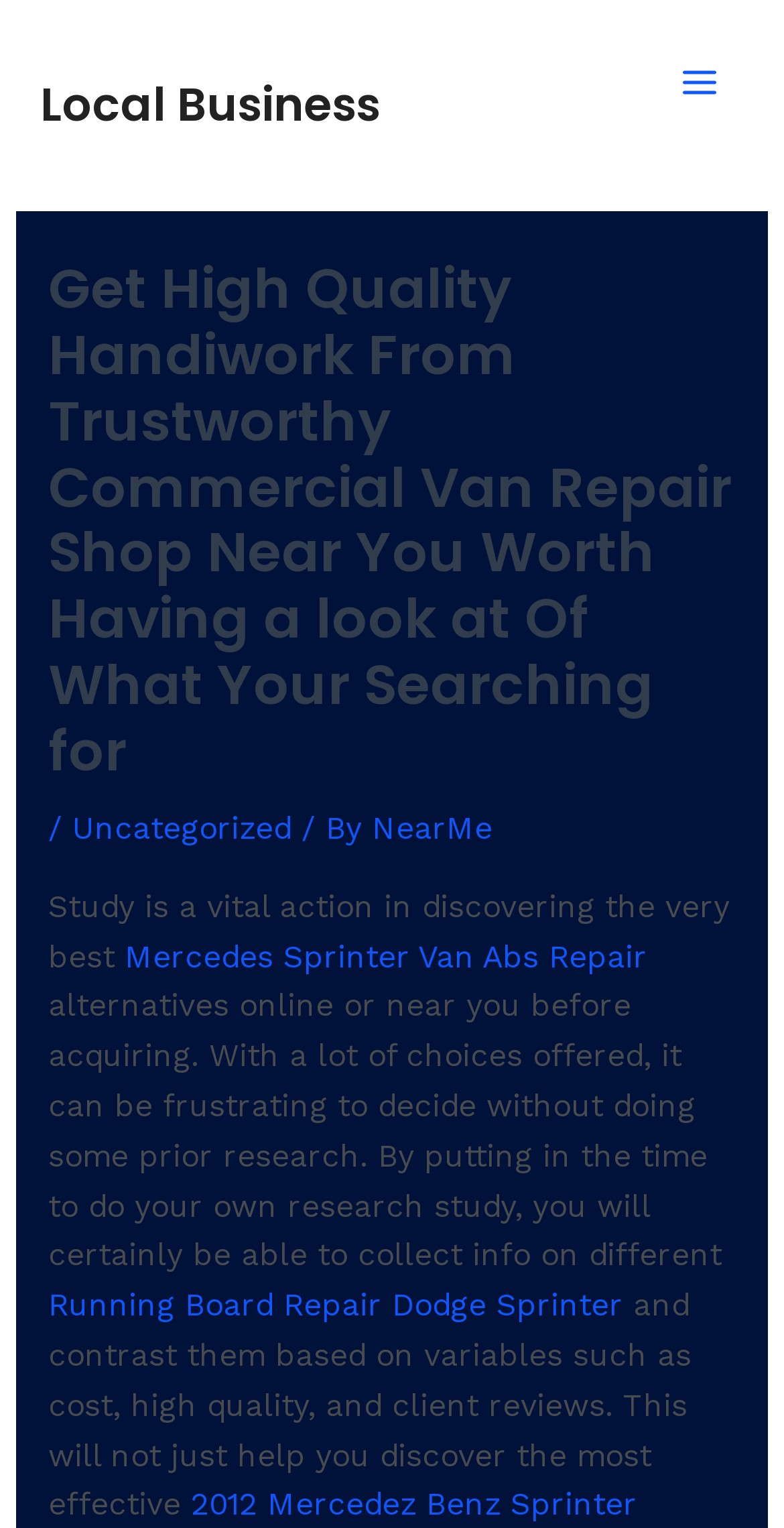Offer a detailed account of what is visible on the webpage.

The webpage appears to be a blog post or article about finding the best Mercedes Sprinter Van Abs Repair options online or near you. At the top left of the page, there is a link and an image, both labeled "Local Business". Below this, there is a button labeled "Main Menu" on the top right side of the page.

The main content of the page is divided into sections. The first section is a header that spans almost the entire width of the page, containing a heading that summarizes the content of the page. Below this, there is a horizontal line, followed by a link to "Uncategorized" and another link to "NearMe".

The main article begins with a paragraph of text that explains the importance of research in finding the best Mercedes Sprinter Van Abs Repair options. This paragraph is followed by a link to "Mercedes Sprinter Van Abs Repair" and then another paragraph of text that continues to discuss the benefits of research in making an informed decision.

Further down the page, there is a link to "Running Board Repair Dodge Sprinter", which is likely related to the main topic of the page. The final section of the page is a continuation of the article, discussing how to compare different options based on factors such as cost, quality, and customer reviews.